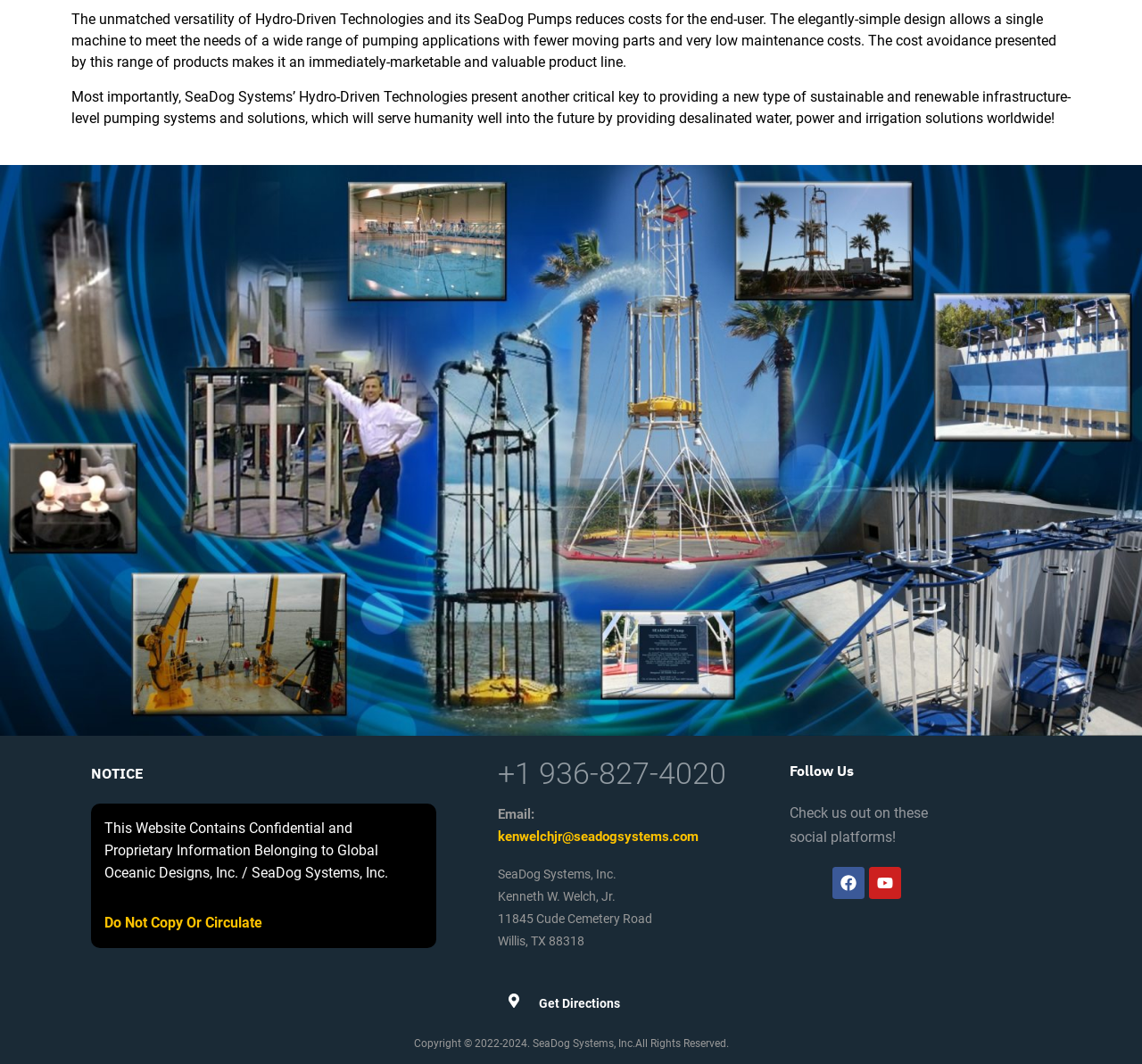Provide a brief response in the form of a single word or phrase:
What is the phone number provided on the webpage?

+1 936-827-4020